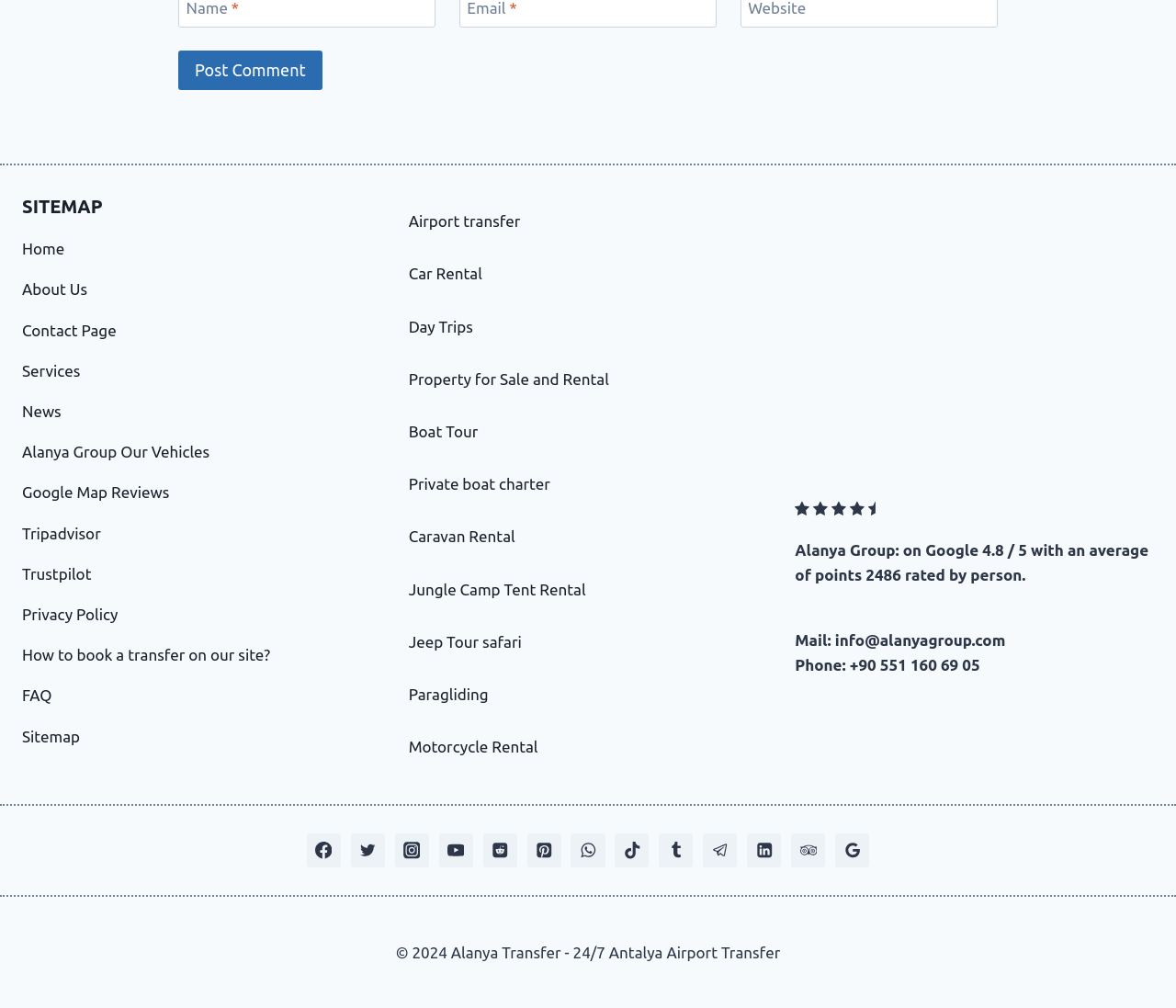Provide your answer in one word or a succinct phrase for the question: 
What is the average rating of Alanya Group on Google?

4.8